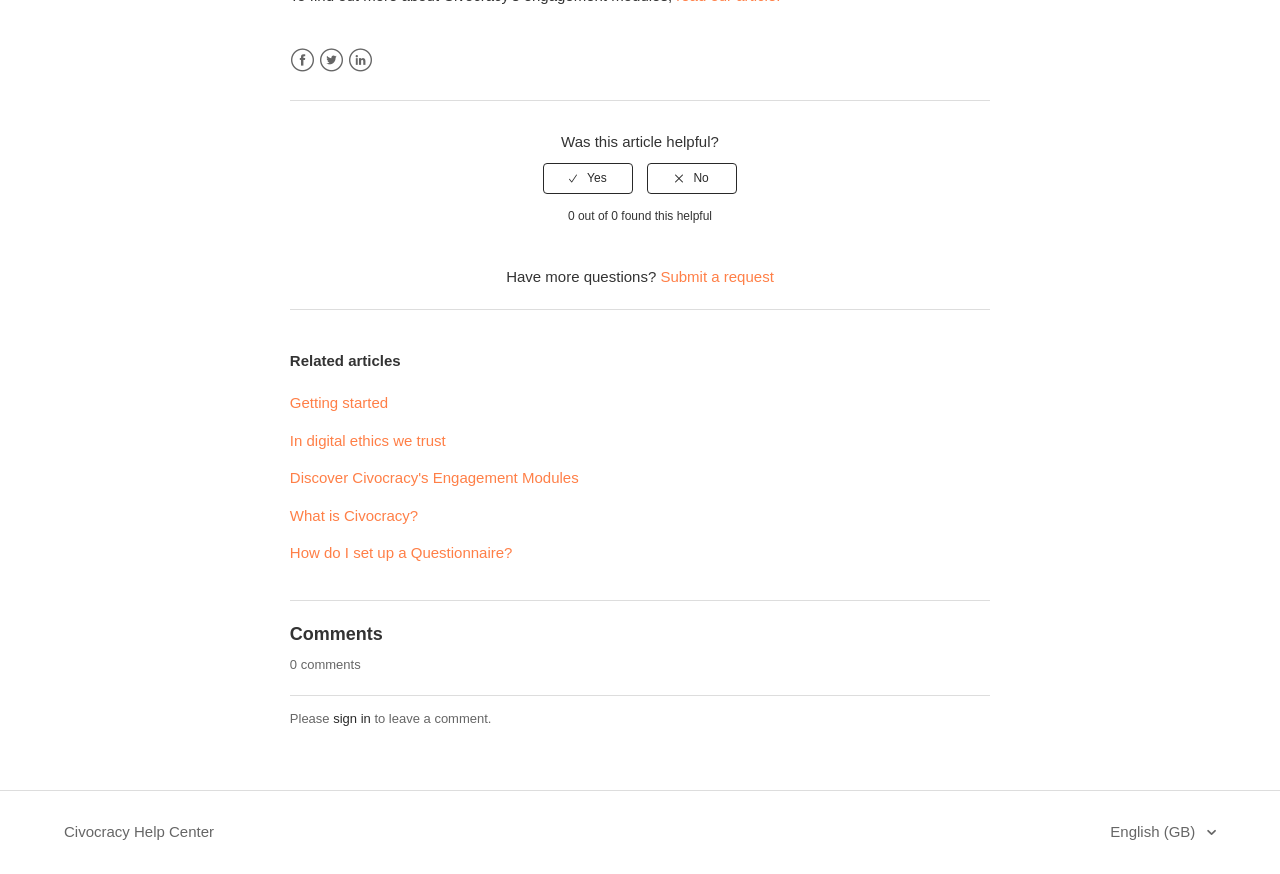Please answer the following question using a single word or phrase: 
What is required to leave a comment on this webpage?

Sign in